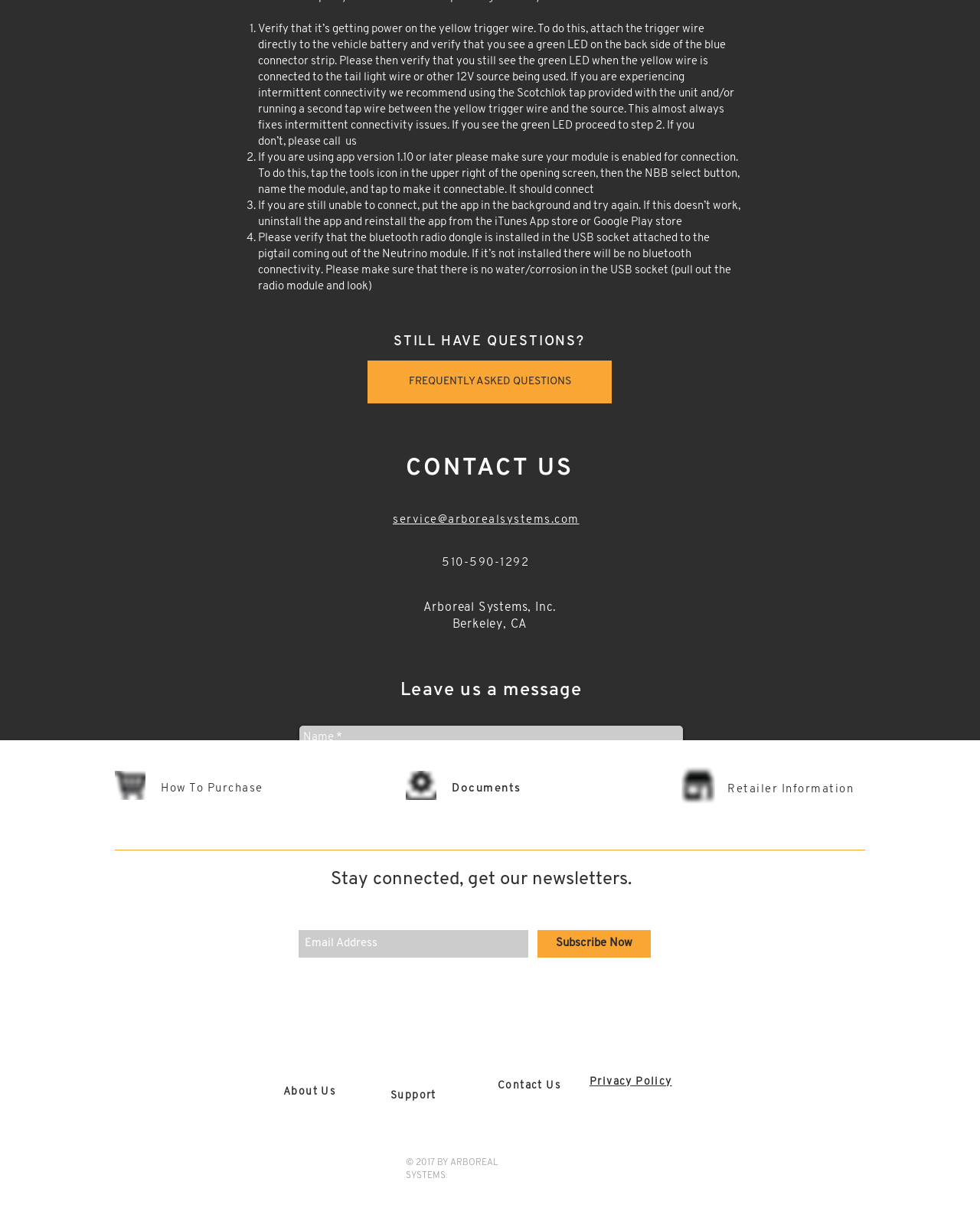What is the company name?
Answer with a single word or phrase, using the screenshot for reference.

Arboreal Systems, Inc.